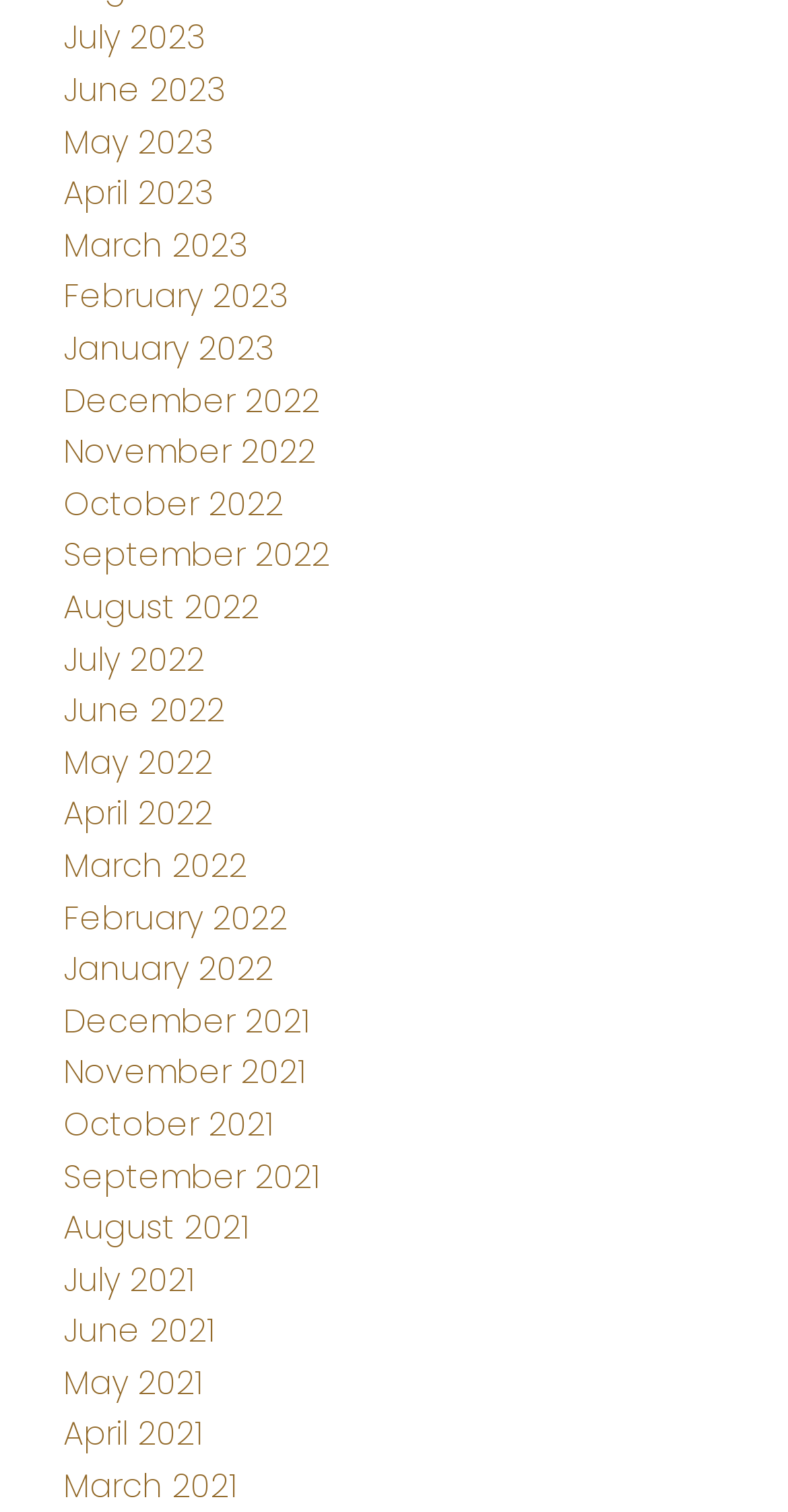Using the information shown in the image, answer the question with as much detail as possible: How many months are listed?

I counted the number of links on the webpage, and there are 24 links, each representing a month from July 2021 to July 2023.